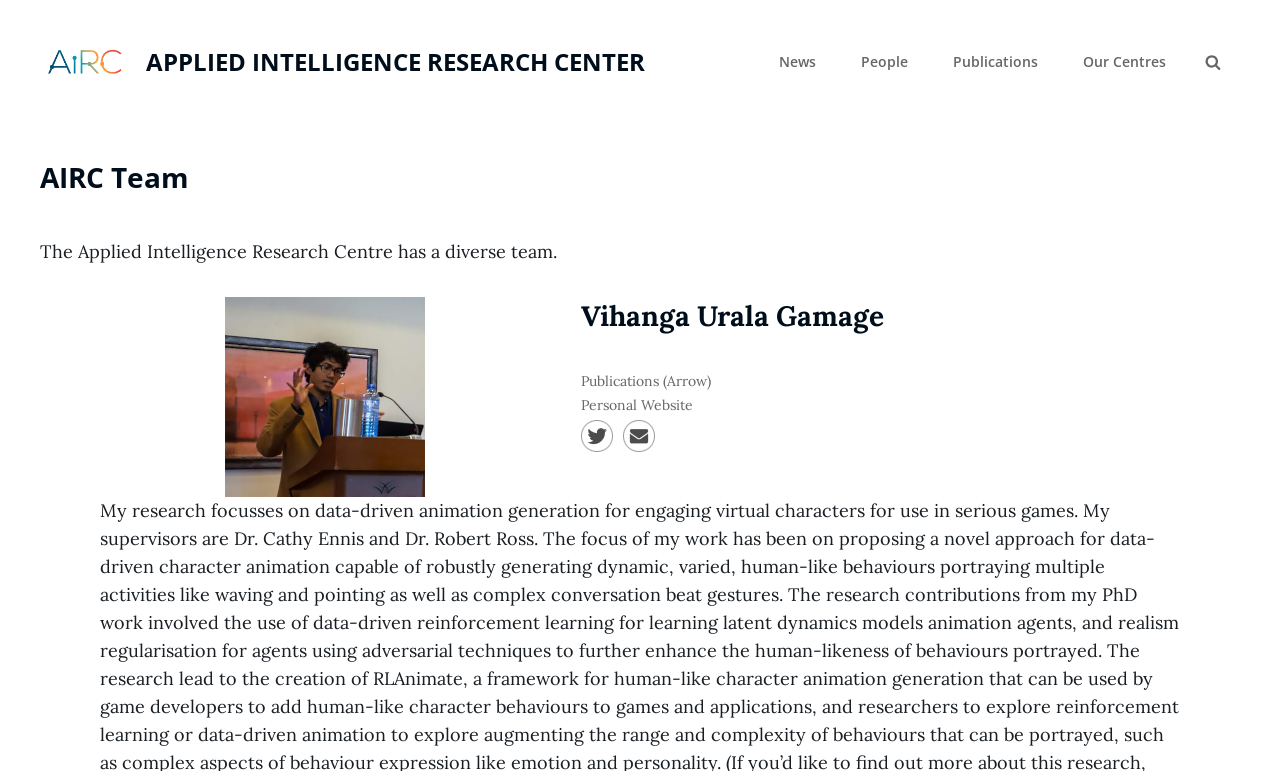Using the provided description alt="Email" title="Email", find the bounding box coordinates for the UI element. Provide the coordinates in (top-left x, top-left y, bottom-right x, bottom-right y) format, ensuring all values are between 0 and 1.

[0.487, 0.546, 0.512, 0.576]